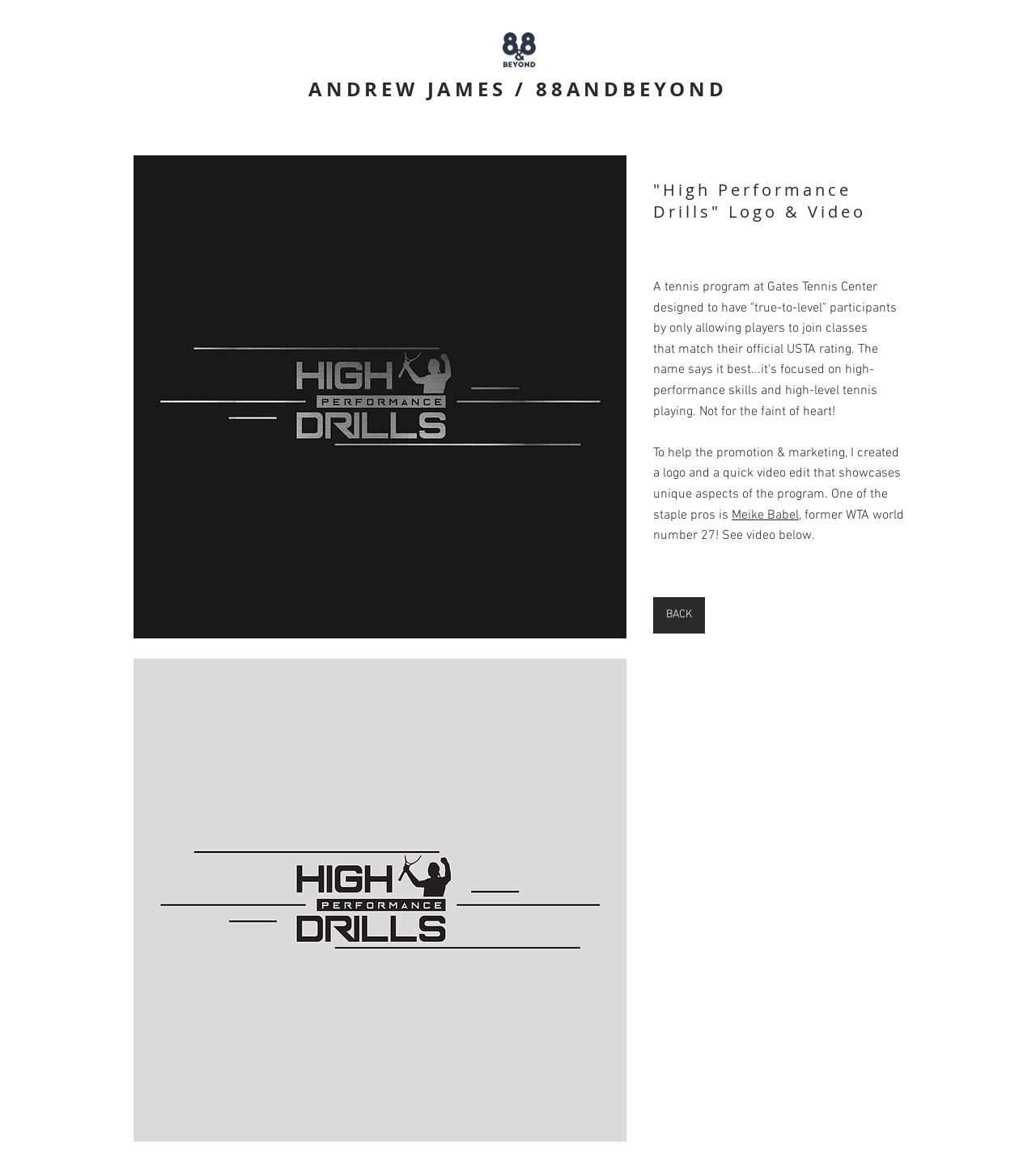Answer the following query concisely with a single word or phrase:
Who is the former WTA world number 27?

Meike Babel